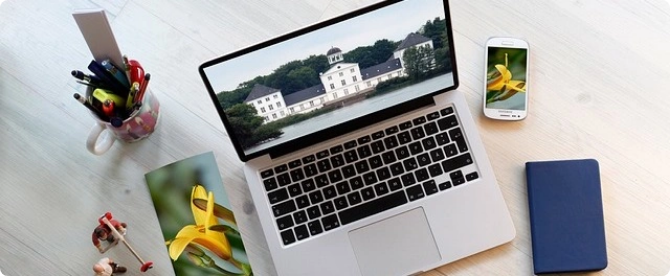What is the theme of the smartphone's wallpaper?
Refer to the image and provide a concise answer in one word or phrase.

Floral